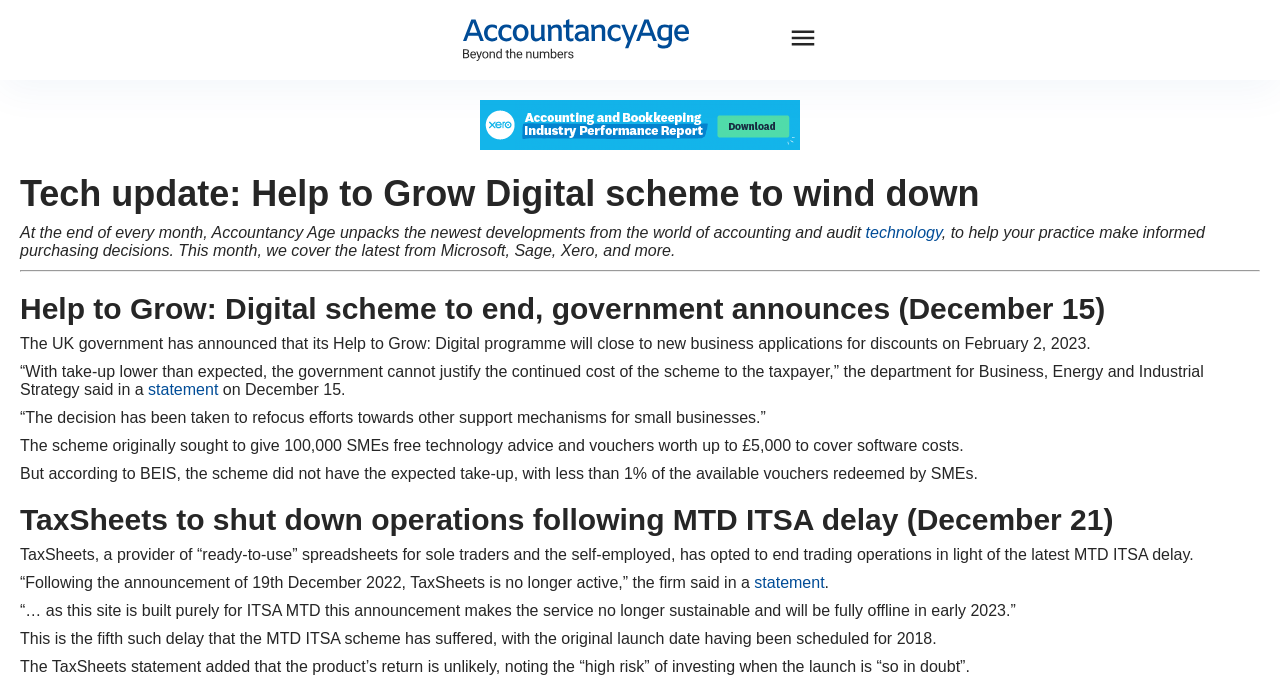Find the bounding box of the element with the following description: "statement". The coordinates must be four float numbers between 0 and 1, formatted as [left, top, right, bottom].

[0.116, 0.555, 0.171, 0.58]